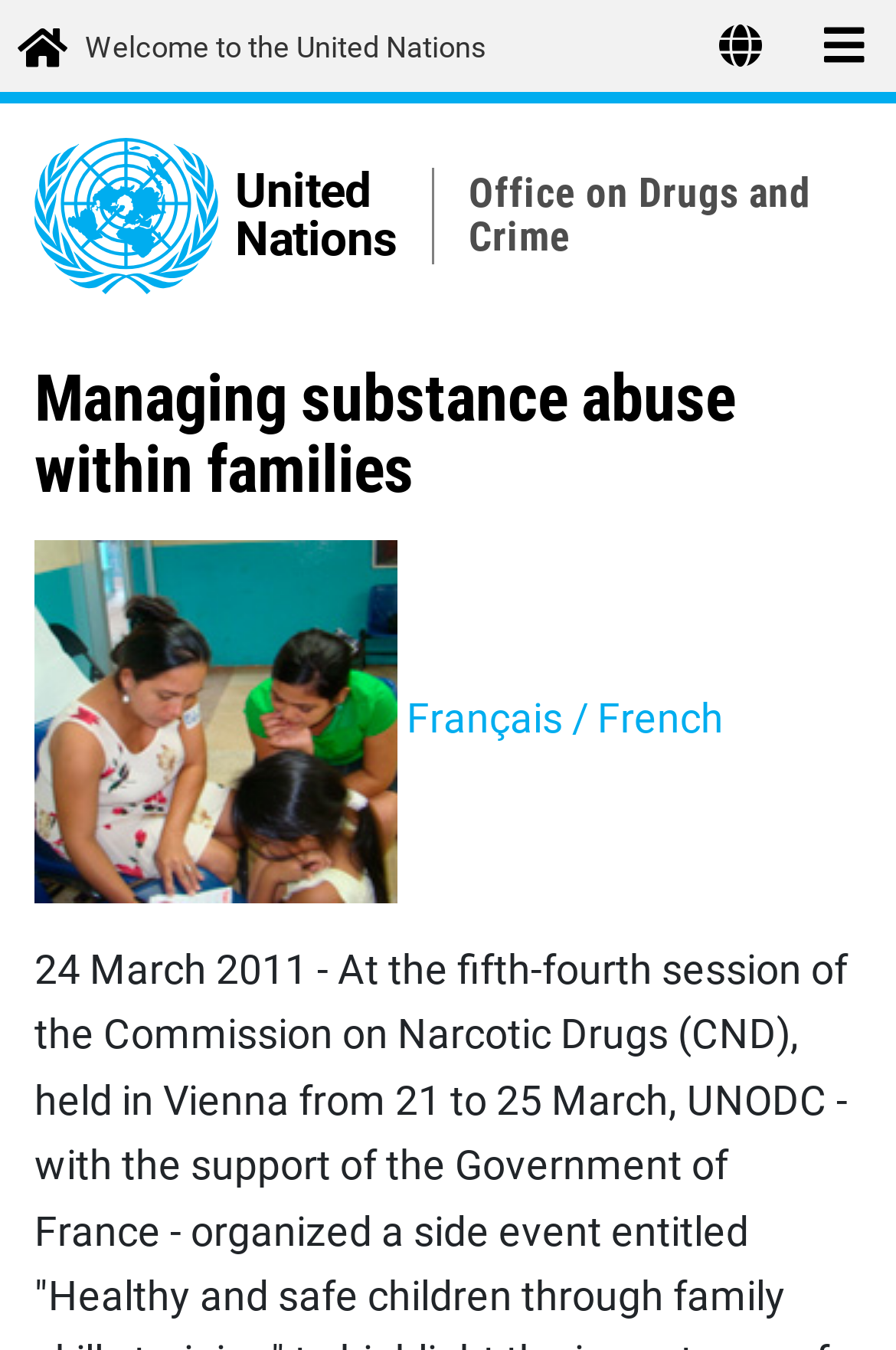Identify the bounding box for the described UI element: "Français / French".

[0.454, 0.515, 0.808, 0.549]